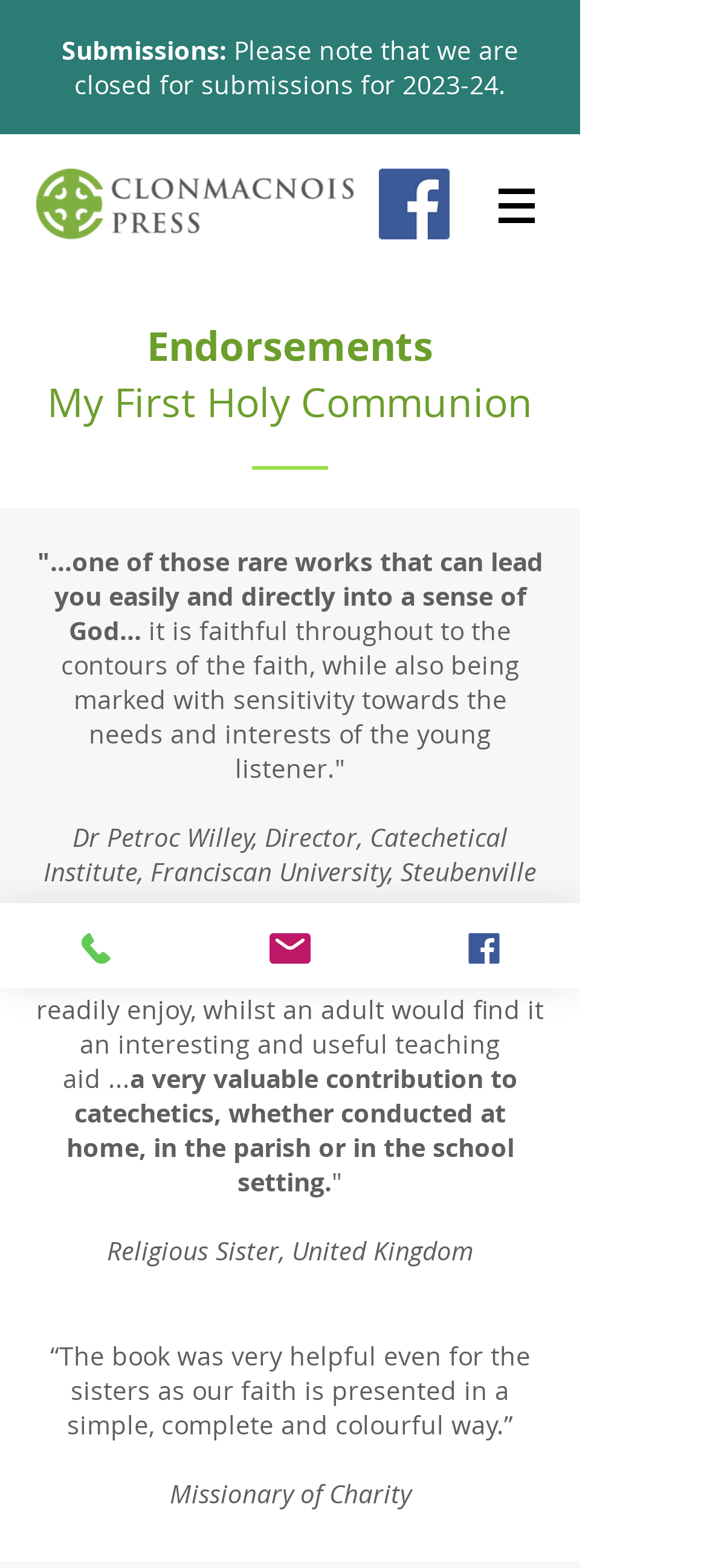Write an elaborate caption that captures the essence of the webpage.

The webpage is about Clonmacnois Press, a publisher of Catholic resources. At the top, there is a logo image of Clonmacnois Press, accompanied by a heading that reads "Submissions: Please note that we are closed for submissions for 2023-24." Below the logo, there is a social bar with a Facebook social icon.

On the right side of the page, there is a navigation menu labeled "Site" with a dropdown button. Above the navigation menu, there is a heading that reads "Endorsements". This is followed by another heading that reads "My First Holy Communion".

The main content of the page is a collection of endorsements for a book, likely "My First Holy Communion". There are five paragraphs of text, each with a quote from a different individual, including Dr. Petroc Willey, a Religious Sister, and a Missionary of Charity. These quotes are accompanied by the names and titles of the individuals.

At the bottom of the page, there are three links: "Phone", "Email", and "Facebook", each with a corresponding icon.